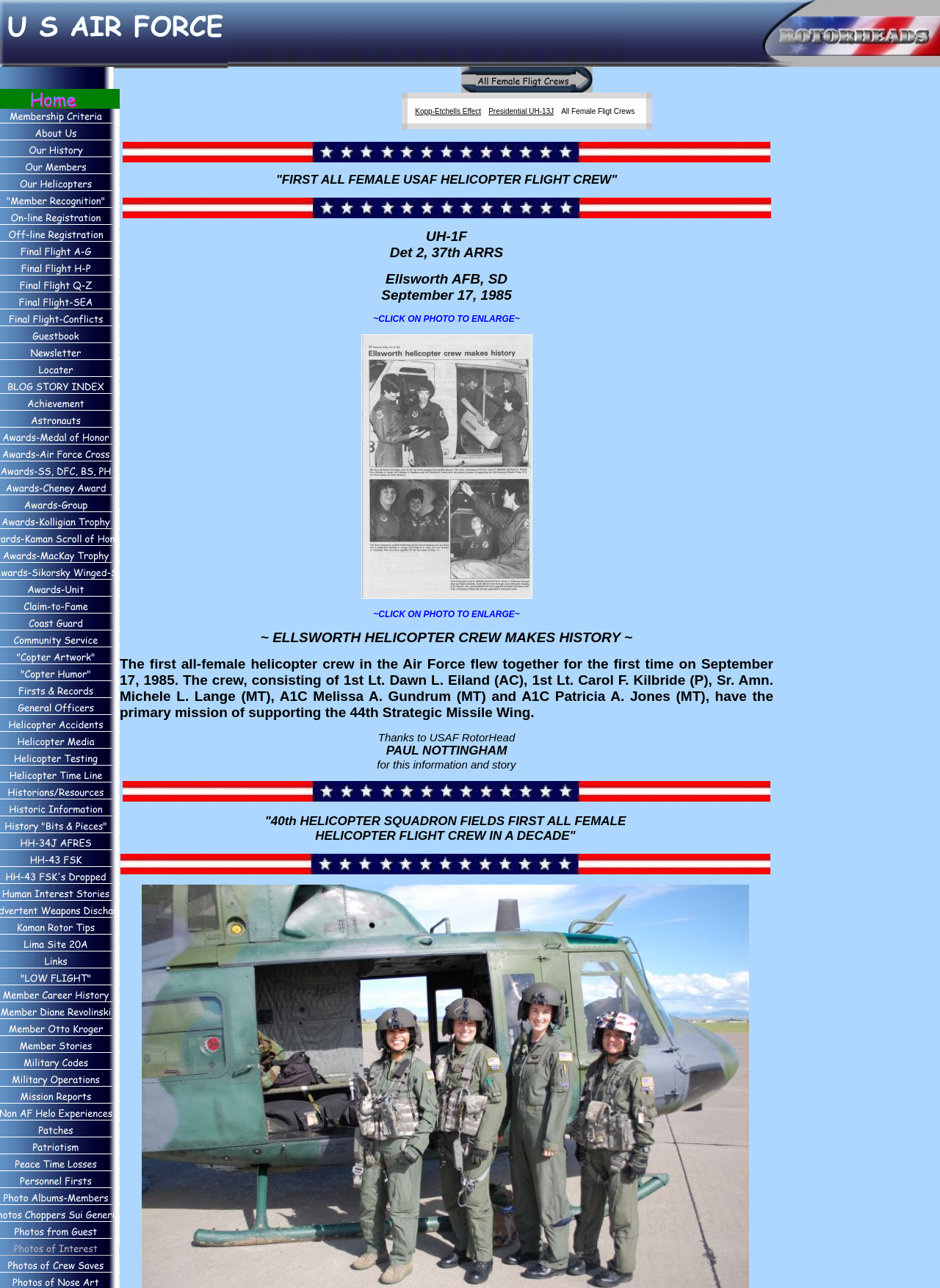What is the theme of the webpage?
Look at the image and answer with only one word or phrase.

Female Flight Crews